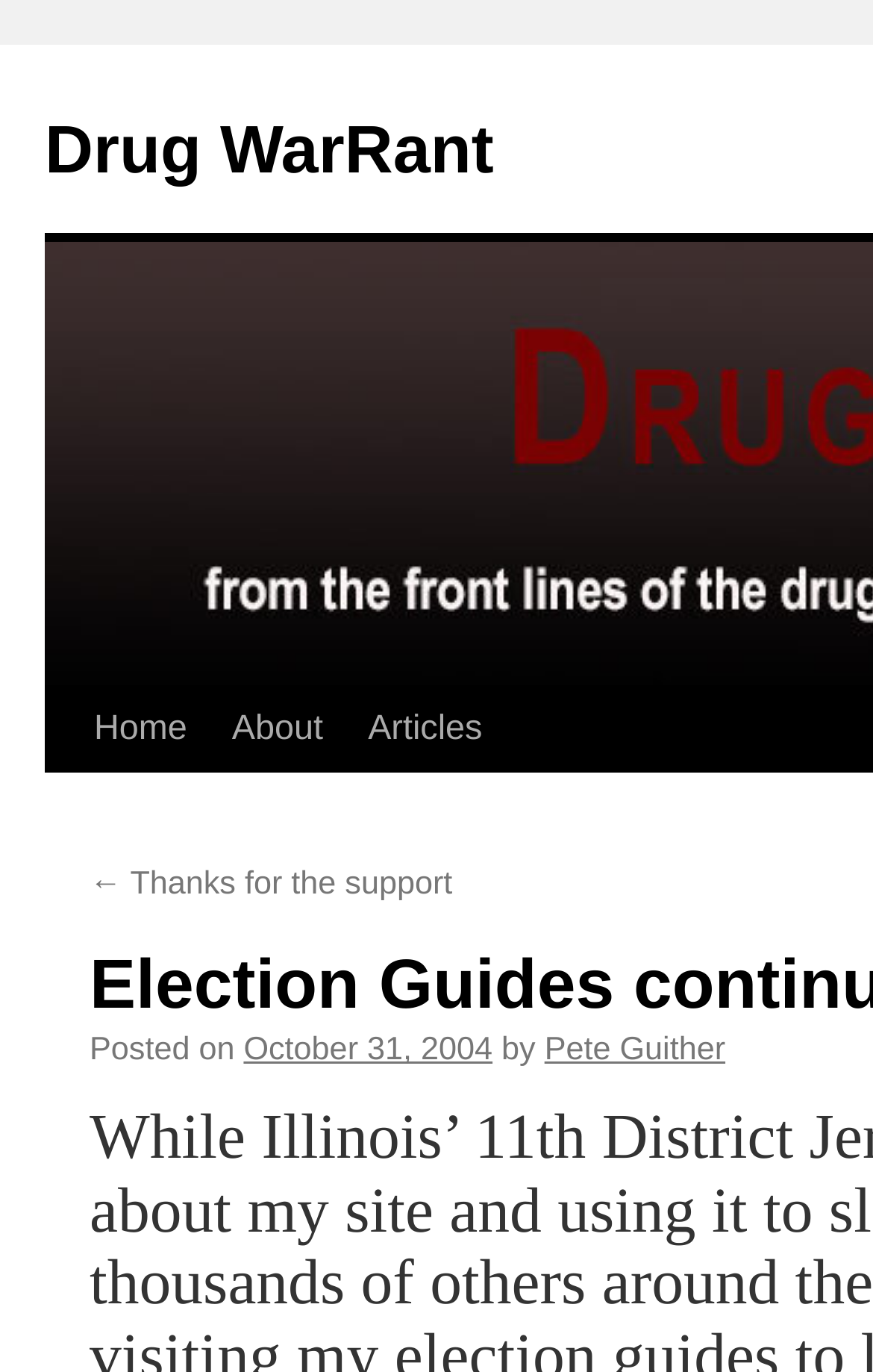Utilize the details in the image to give a detailed response to the question: Who wrote the current article?

I looked for the author information in the article section and found the link element with the text 'Pete Guither' next to the 'by' label, indicating that Pete Guither is the author of the current article.